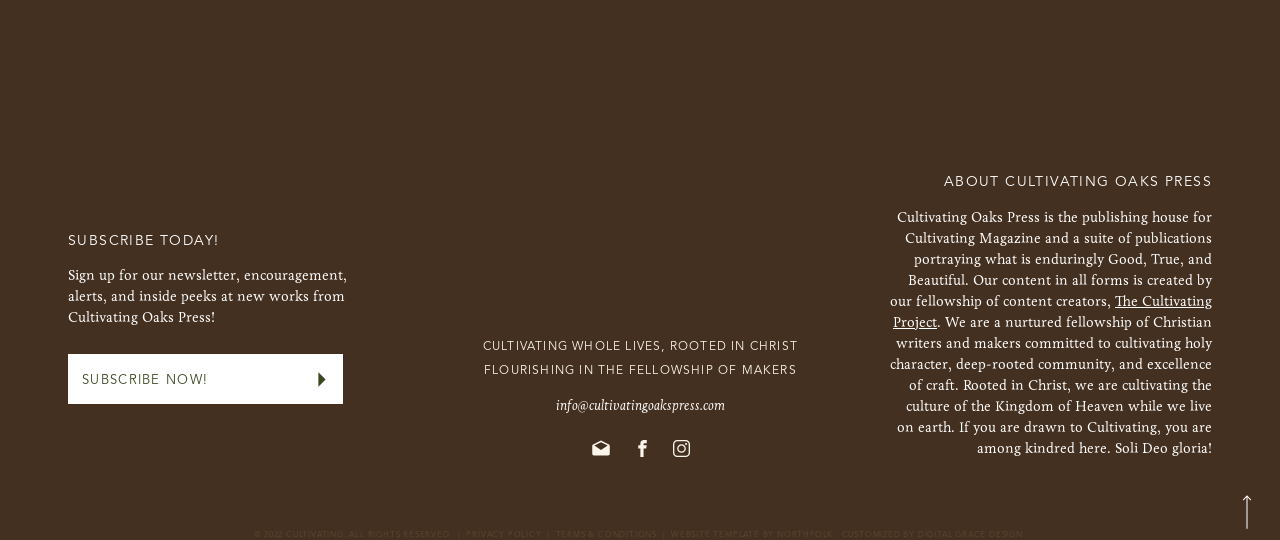Identify the bounding box of the UI component described as: "Privacy Policy".

[0.364, 0.983, 0.423, 0.998]